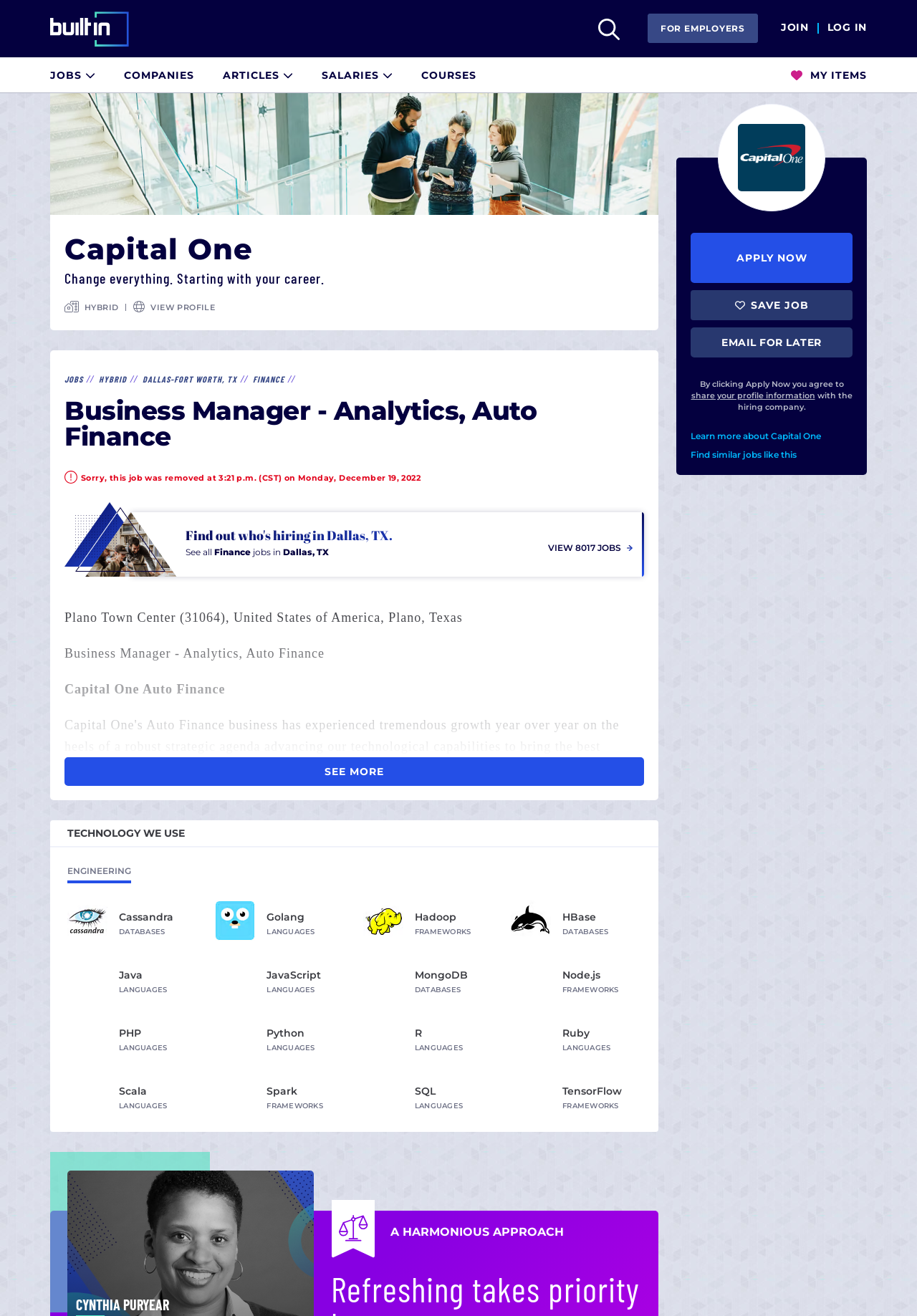Locate the coordinates of the bounding box for the clickable region that fulfills this instruction: "Search for jobs".

[0.637, 0.0, 0.691, 0.044]